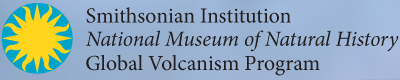What is the purpose of the Global Volcanism Program?
Provide an in-depth and detailed explanation in response to the question.

The logo symbolizes the institution's commitment to research and education about volcanic activity and geology, which is the purpose of the Global Volcanism Program.